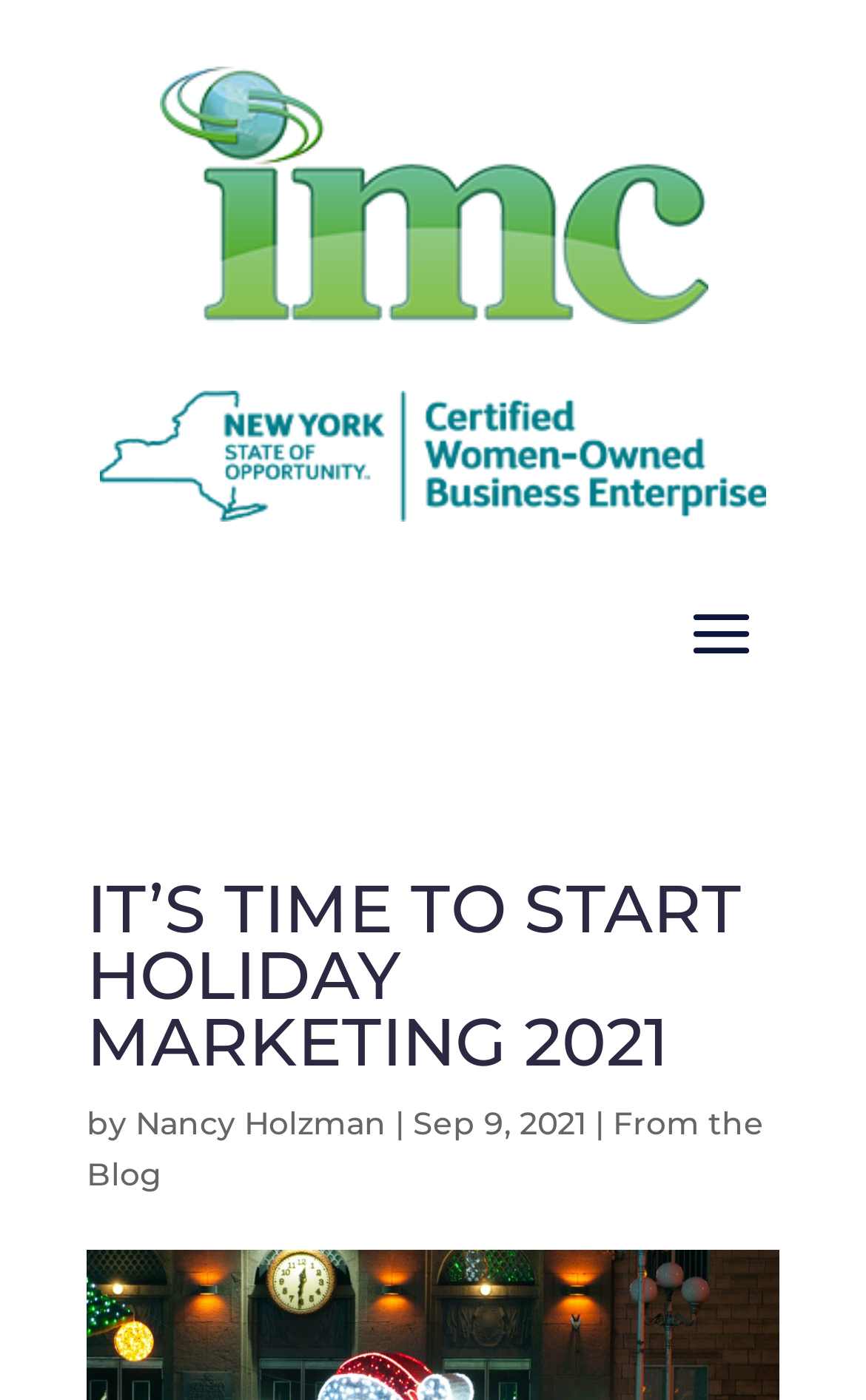Please respond to the question using a single word or phrase:
What is the author of the blog post?

Nancy Holzman